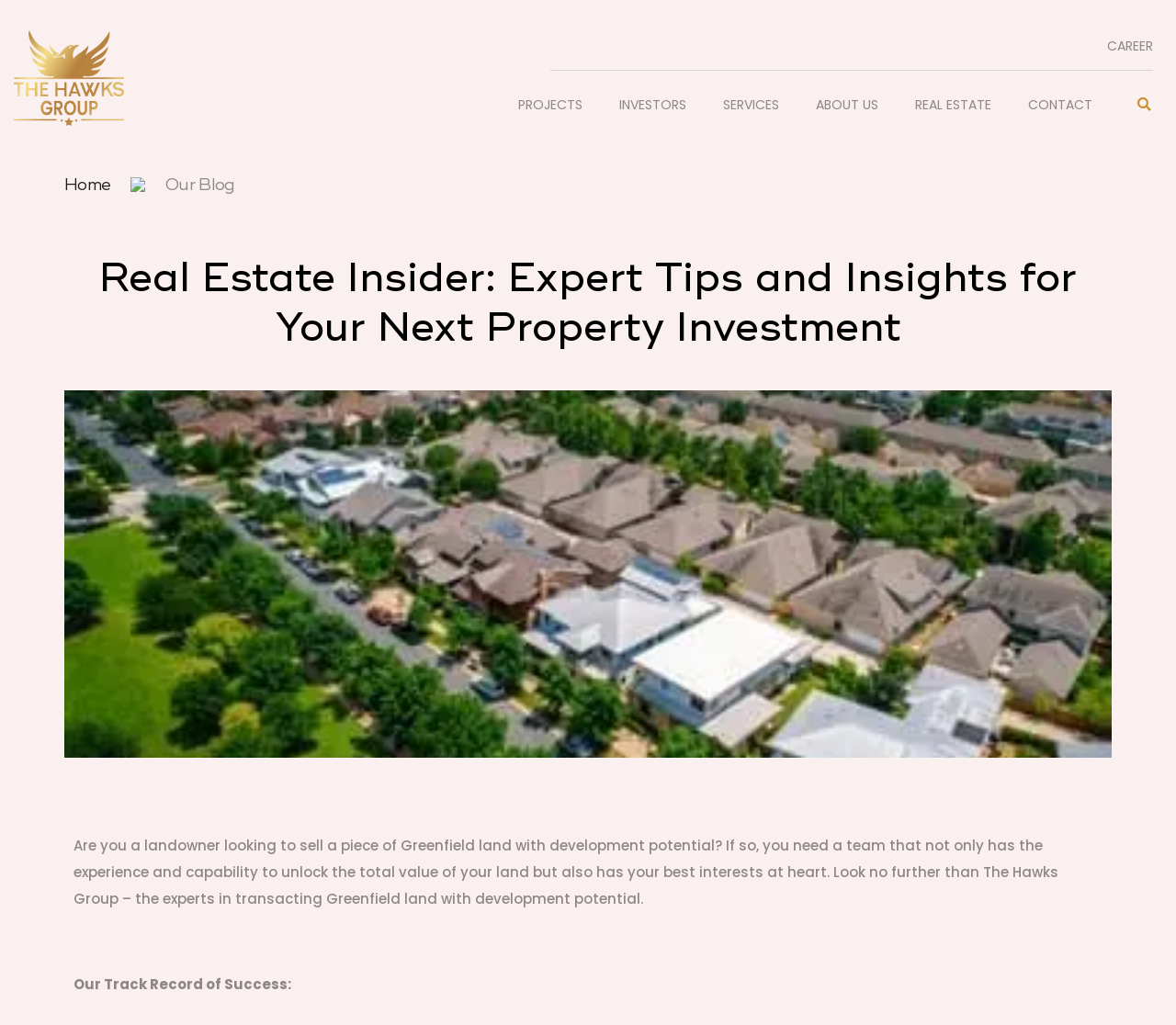Please identify the bounding box coordinates of the element's region that needs to be clicked to fulfill the following instruction: "Read the 'Our Blog'". The bounding box coordinates should consist of four float numbers between 0 and 1, i.e., [left, top, right, bottom].

[0.141, 0.17, 0.2, 0.19]